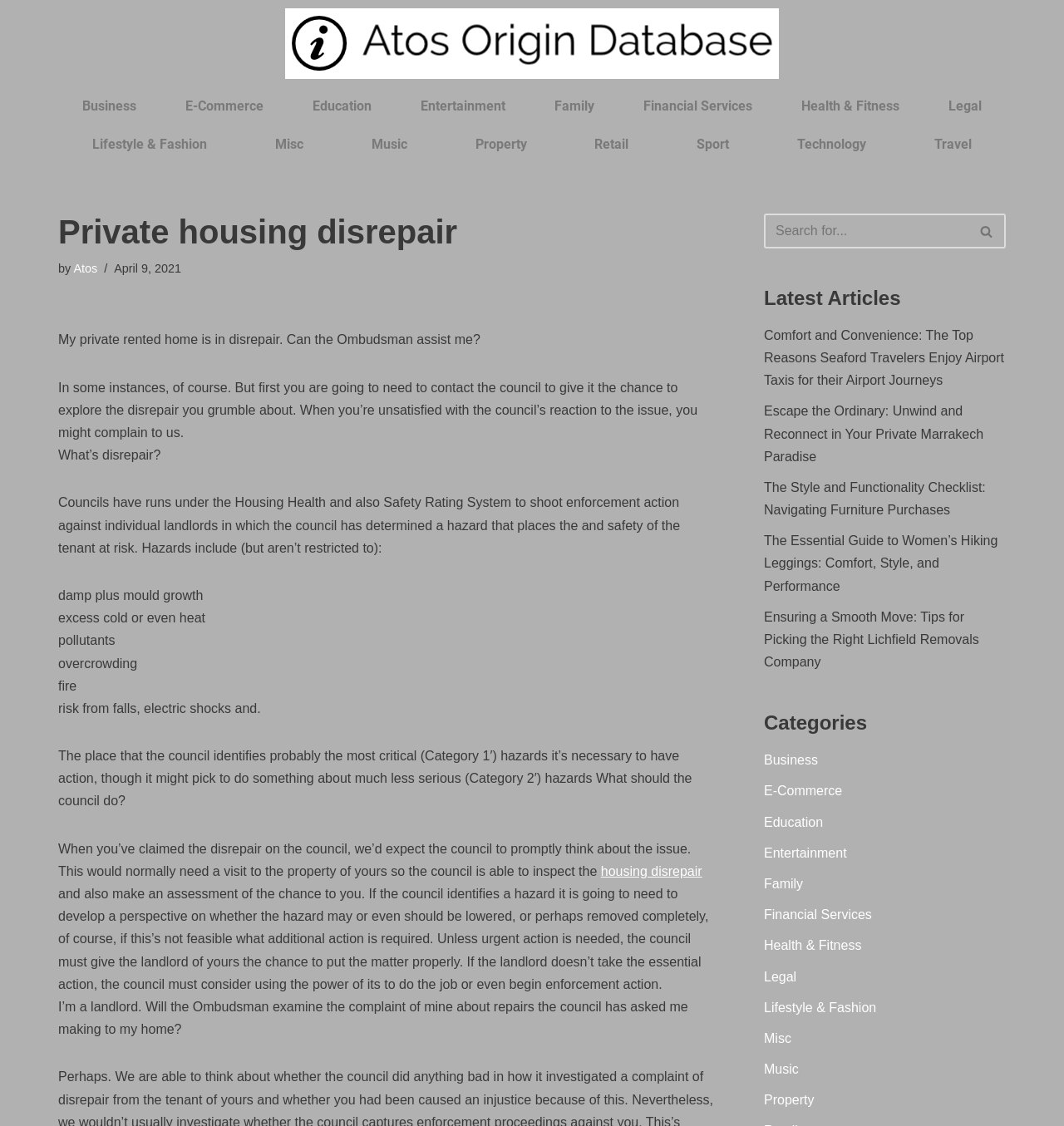Write a detailed summary of the webpage, including text, images, and layout.

This webpage appears to be an informational article about private housing disrepair and the role of the Ombudsman in assisting with related issues. At the top of the page, there is a navigation menu with links to various categories, including Business, Education, Entertainment, and more. Below the navigation menu, there is a heading that reads "Private housing disrepair" followed by a brief introduction to the topic.

The main content of the page is divided into several sections, each addressing a specific aspect of private housing disrepair. The first section explains what constitutes disrepair and the hazards that can occur, such as damp and mold growth, excess cold or heat, and overcrowding. The second section discusses what the council should do when a complaint is made, including inspecting the property and assessing the risk to the tenant.

The page also includes a section that addresses the question of whether the Ombudsman will examine a landlord's complaint about repairs requested by the council. Additionally, there is a search bar located at the top right of the page, allowing users to search for specific topics.

Towards the bottom of the page, there is a section titled "Latest Articles" that lists several links to other articles on various topics, including travel, furniture, and hiking. Finally, there is a list of categories on the right side of the page, which appears to be a duplicate of the navigation menu at the top.